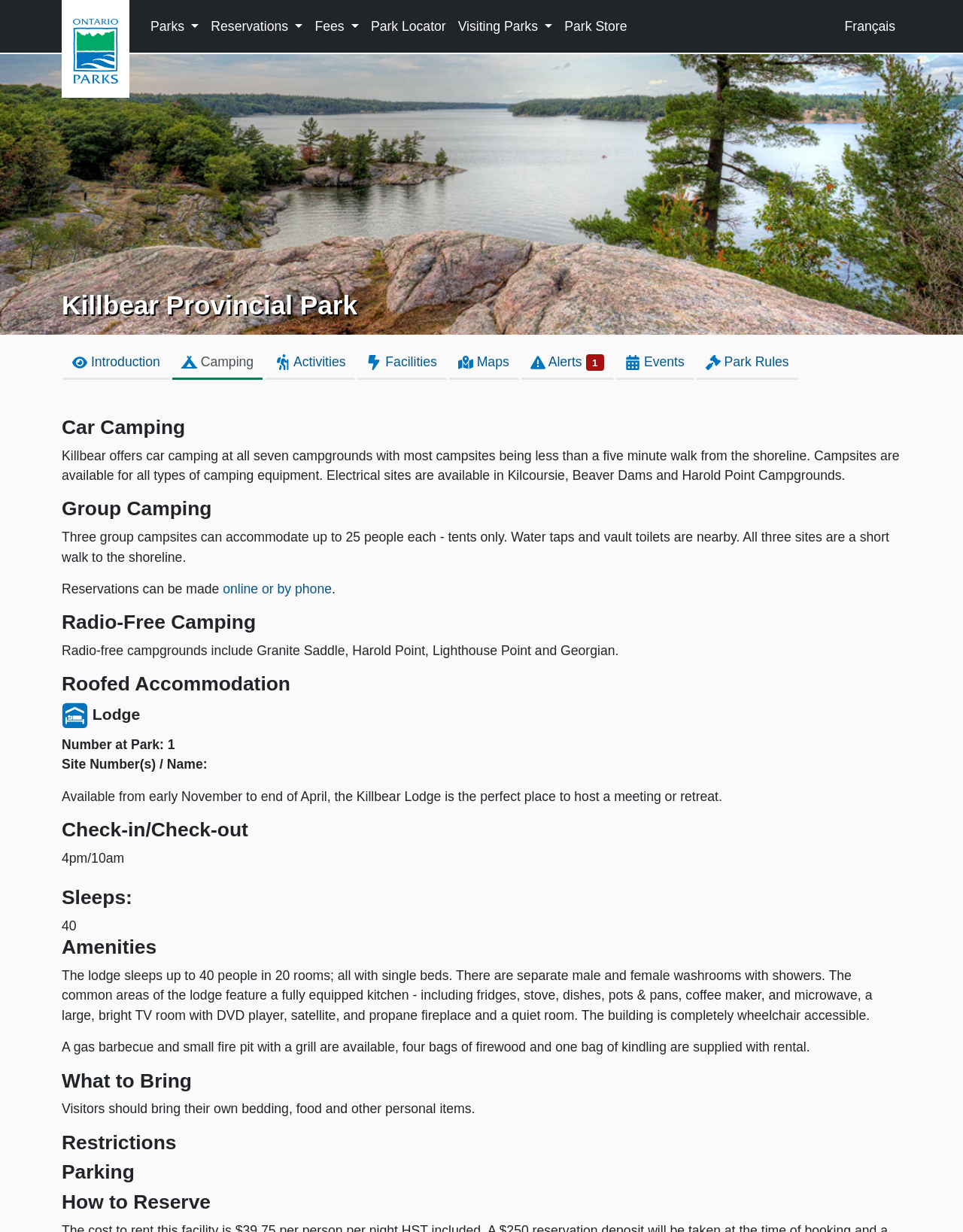What should visitors bring to the Killbear Lodge?
Identify the answer in the screenshot and reply with a single word or phrase.

Bedding, food, etc.